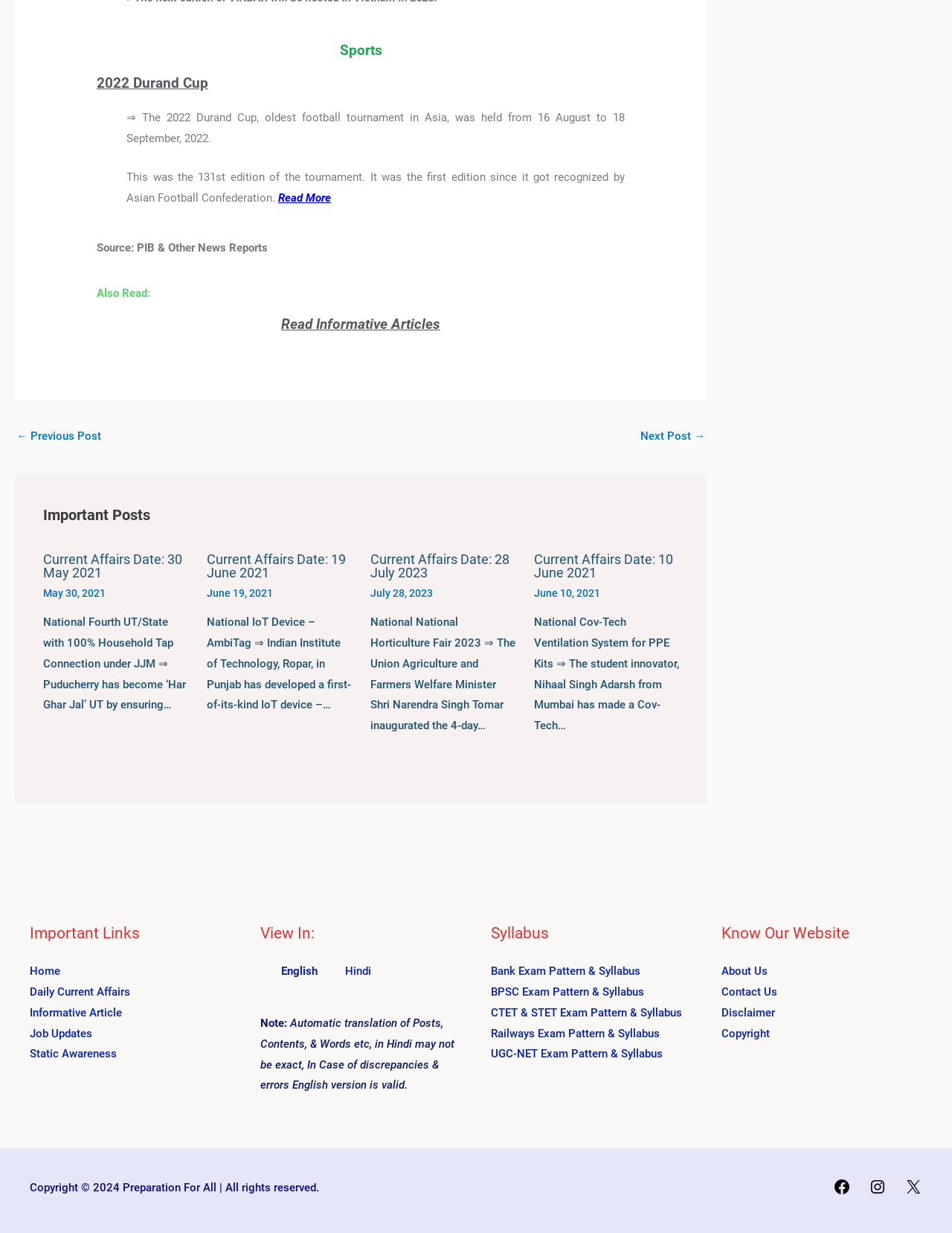What type of posts are listed under 'Important Posts'?
Please provide a single word or phrase as your answer based on the image.

Current Affairs